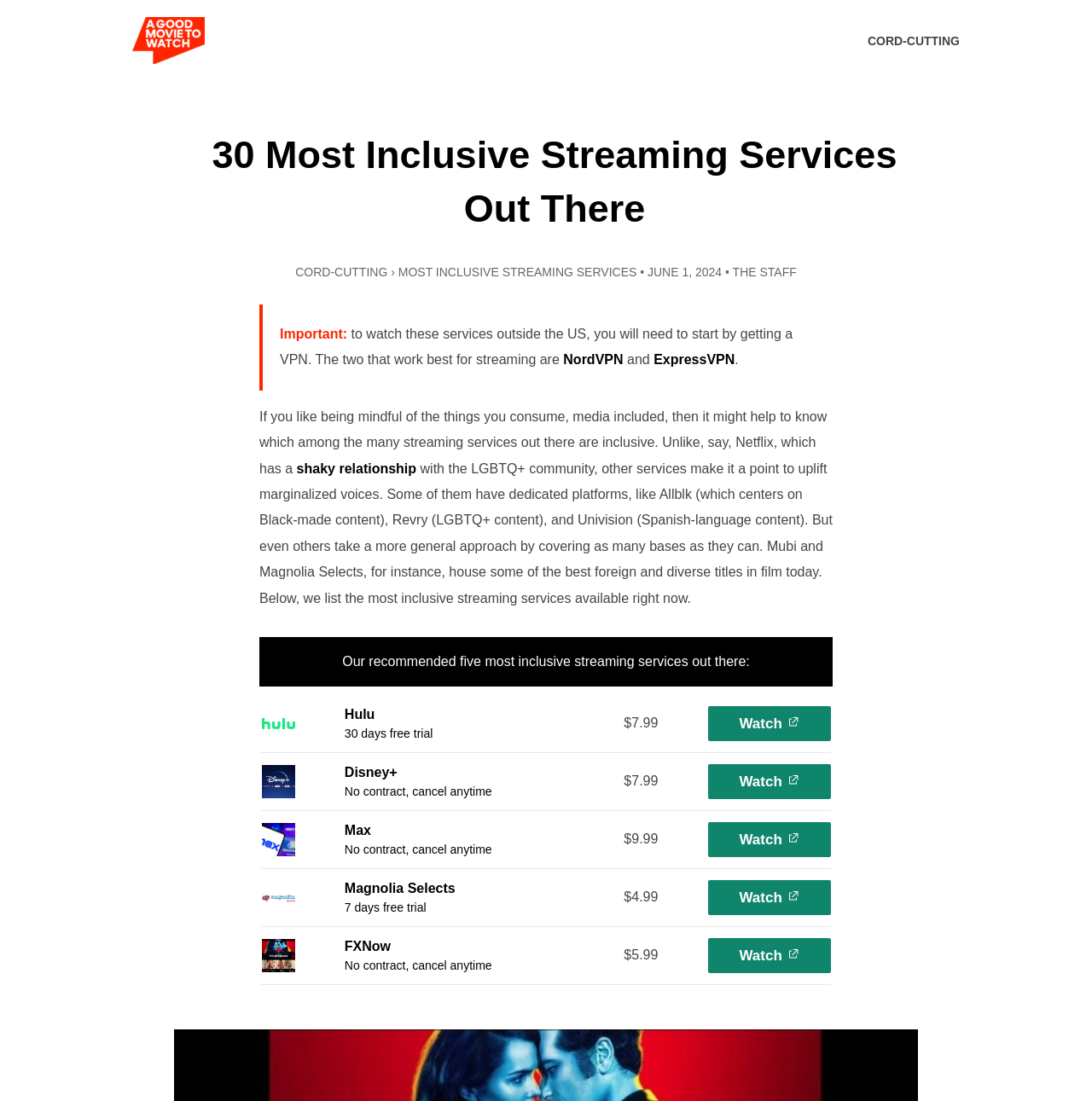Please identify the bounding box coordinates of the area that needs to be clicked to follow this instruction: "Visit Taizy Machinery homepage".

None